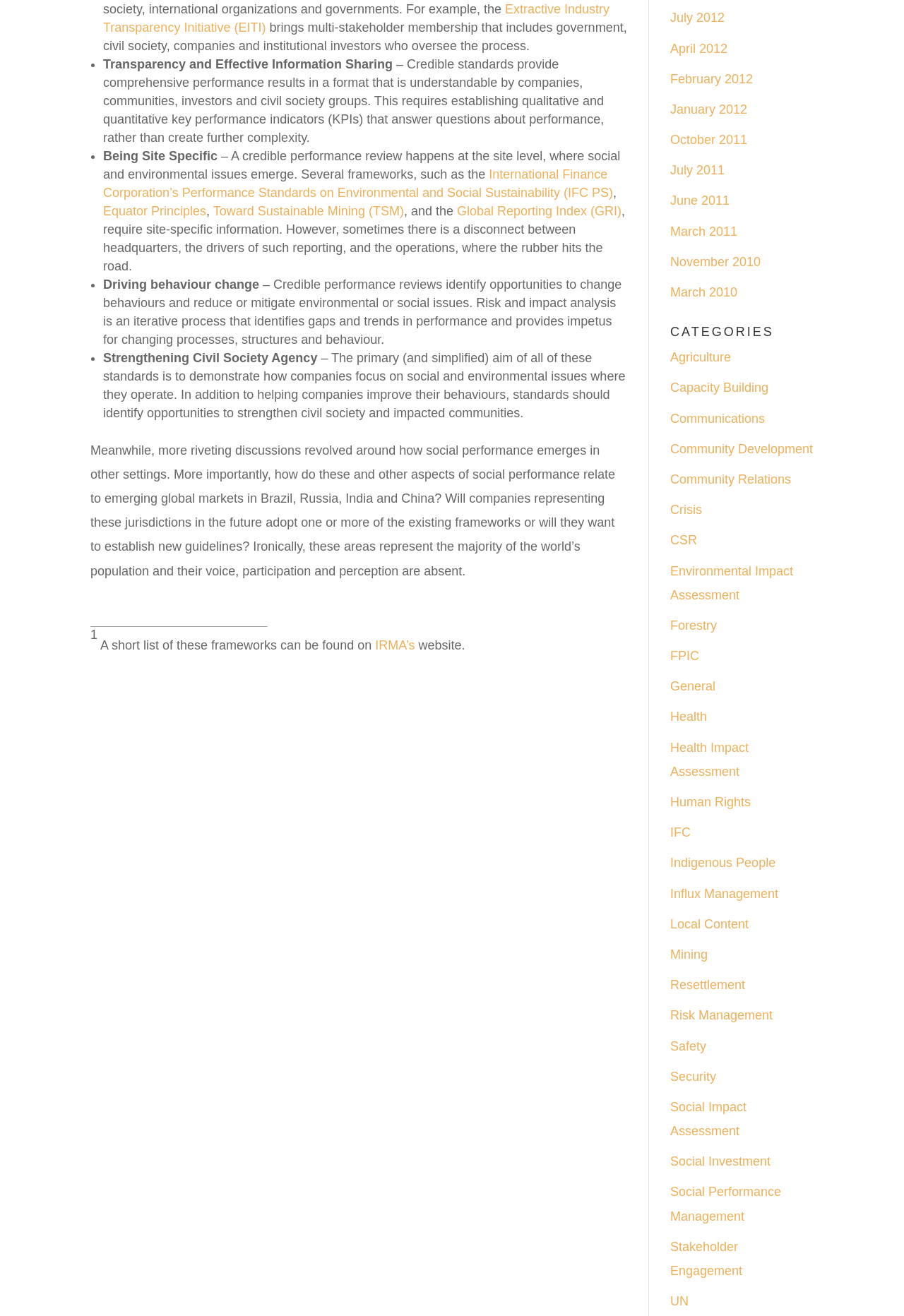What is the name of the initiative mentioned?
We need a detailed and exhaustive answer to the question. Please elaborate.

The name of the initiative mentioned is Extractive Industry Transparency Initiative, which is abbreviated as EITI. This can be found in the link element with the text 'Extractive Industry Transparency Initiative (EITI)'.